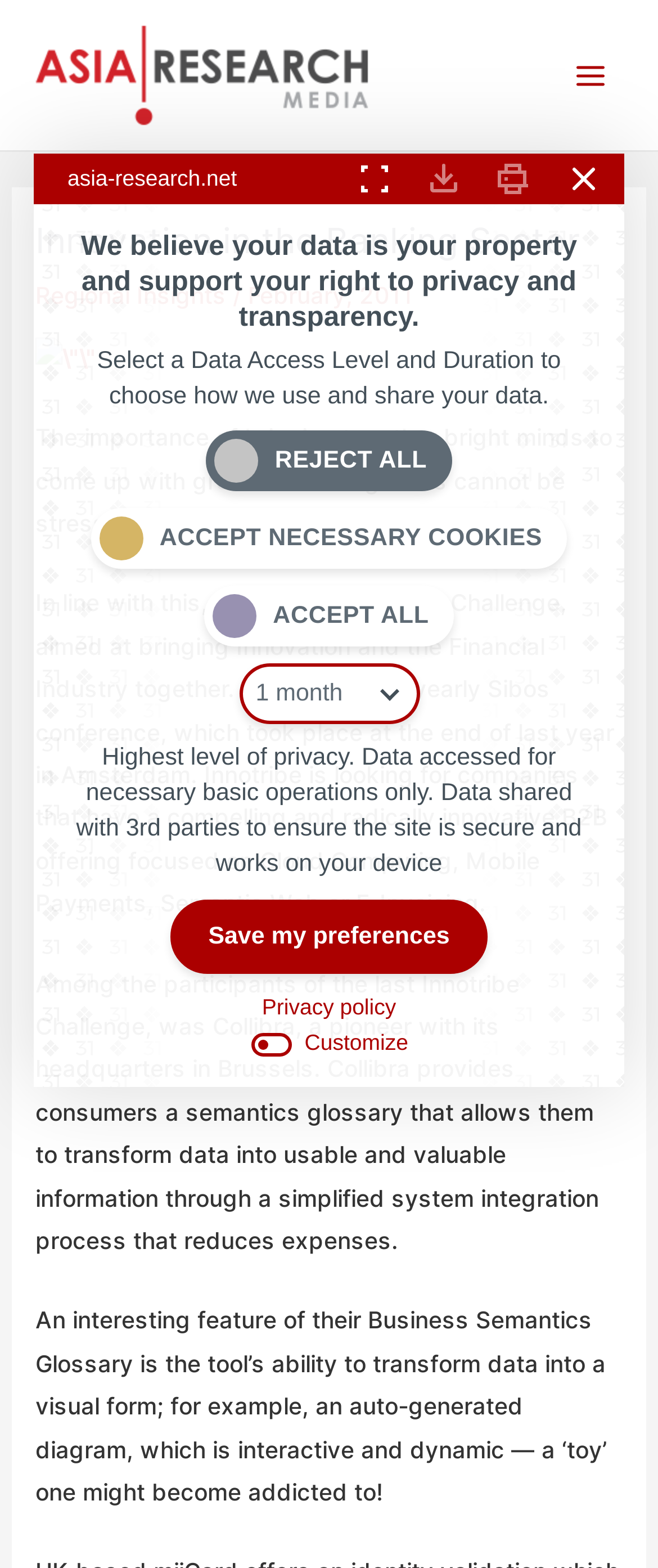Respond with a single word or phrase:
What is the topic of the article?

Innovation in the Banking Sector